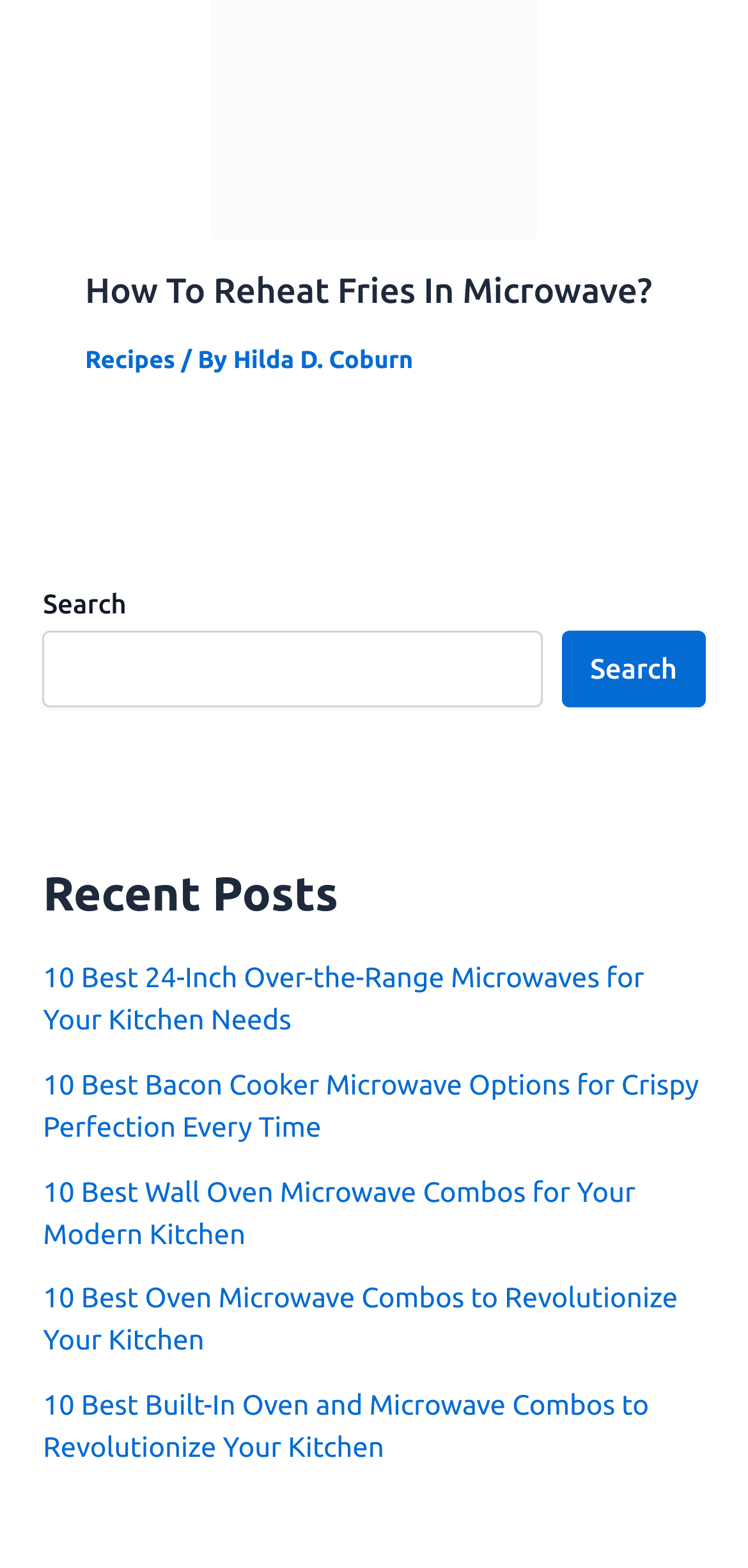Locate the bounding box of the user interface element based on this description: "RSS".

None